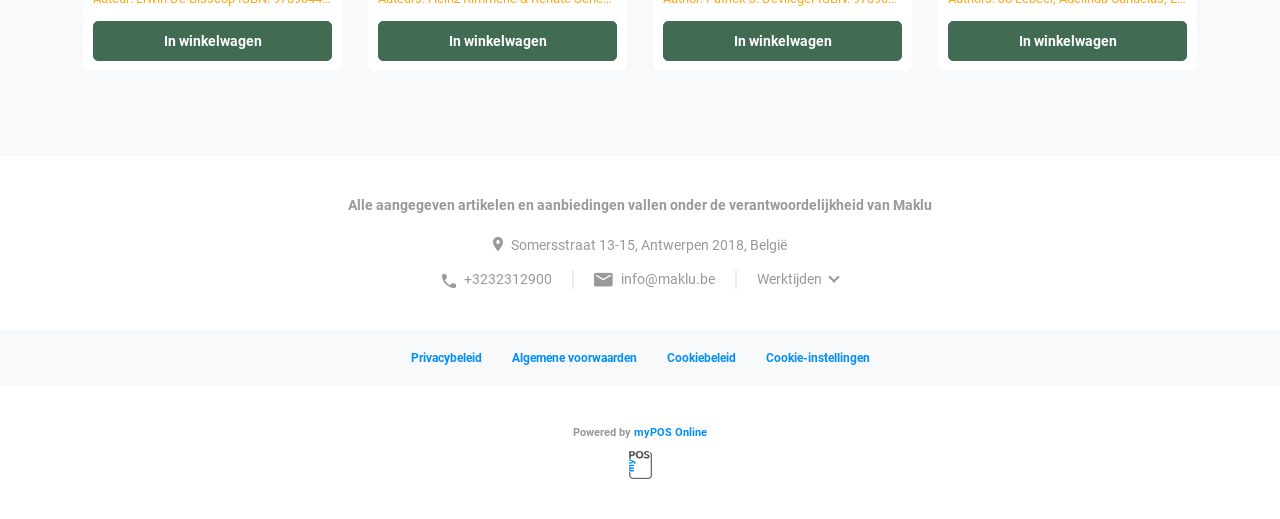Please find the bounding box coordinates of the element's region to be clicked to carry out this instruction: "Contact us".

[0.362, 0.521, 0.431, 0.558]